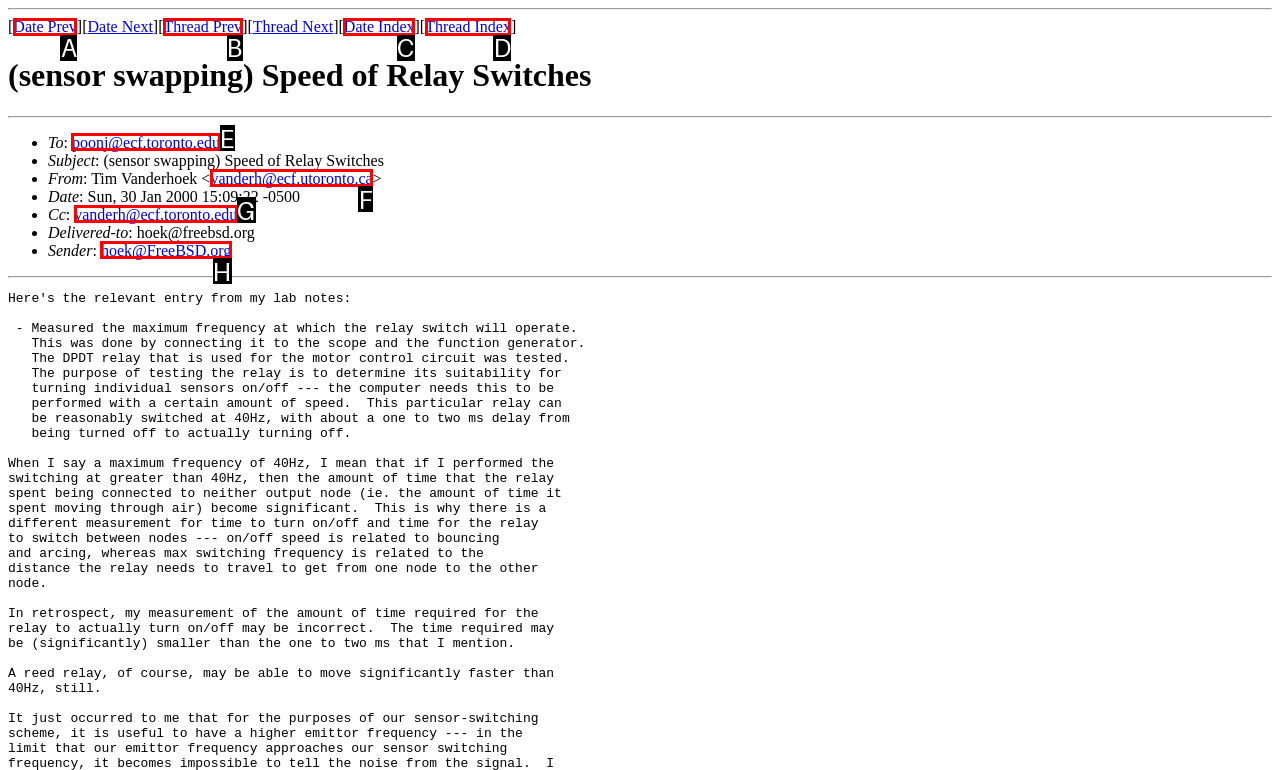Select the HTML element to finish the task: Learn more about Hydmech Reply with the letter of the correct option.

None